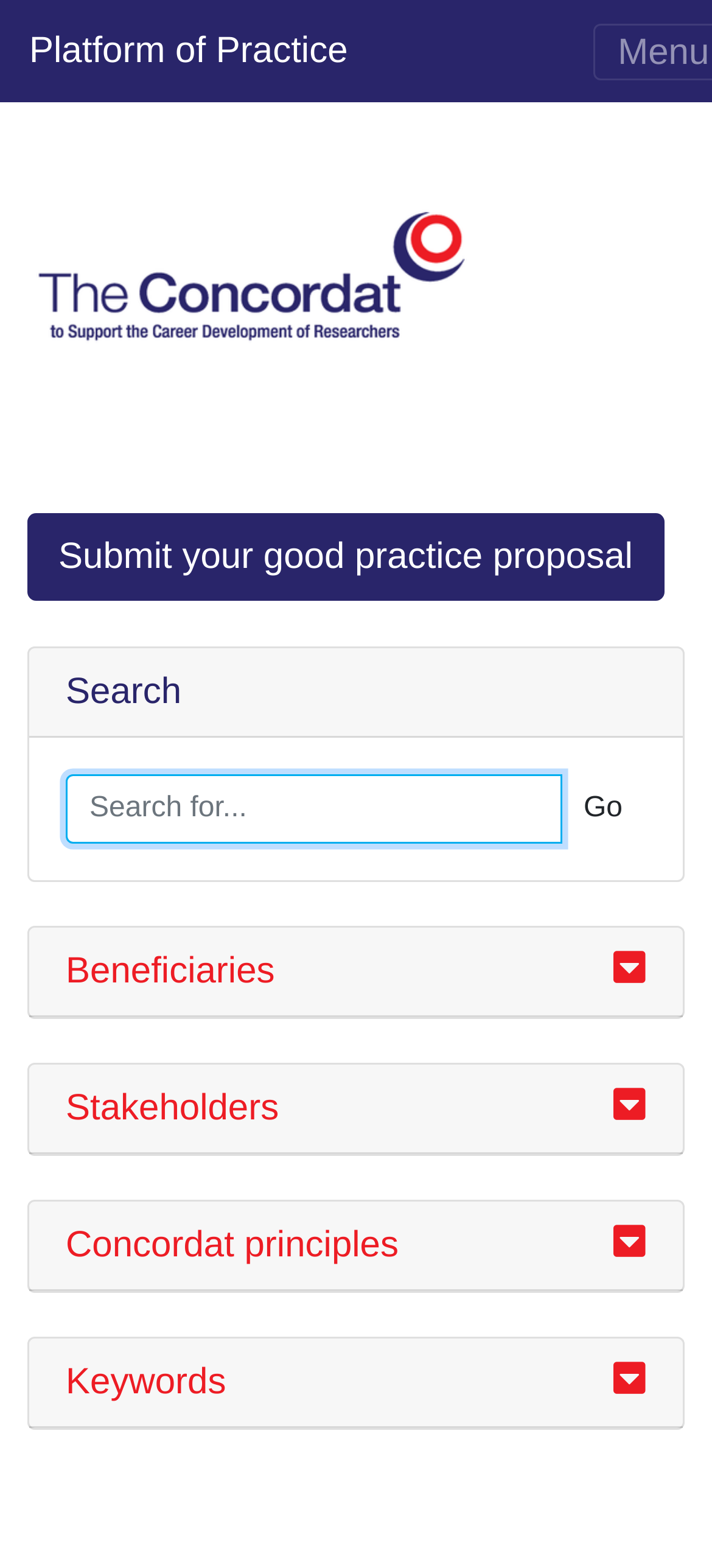Pinpoint the bounding box coordinates of the clickable element needed to complete the instruction: "View blog posts". The coordinates should be provided as four float numbers between 0 and 1: [left, top, right, bottom].

None